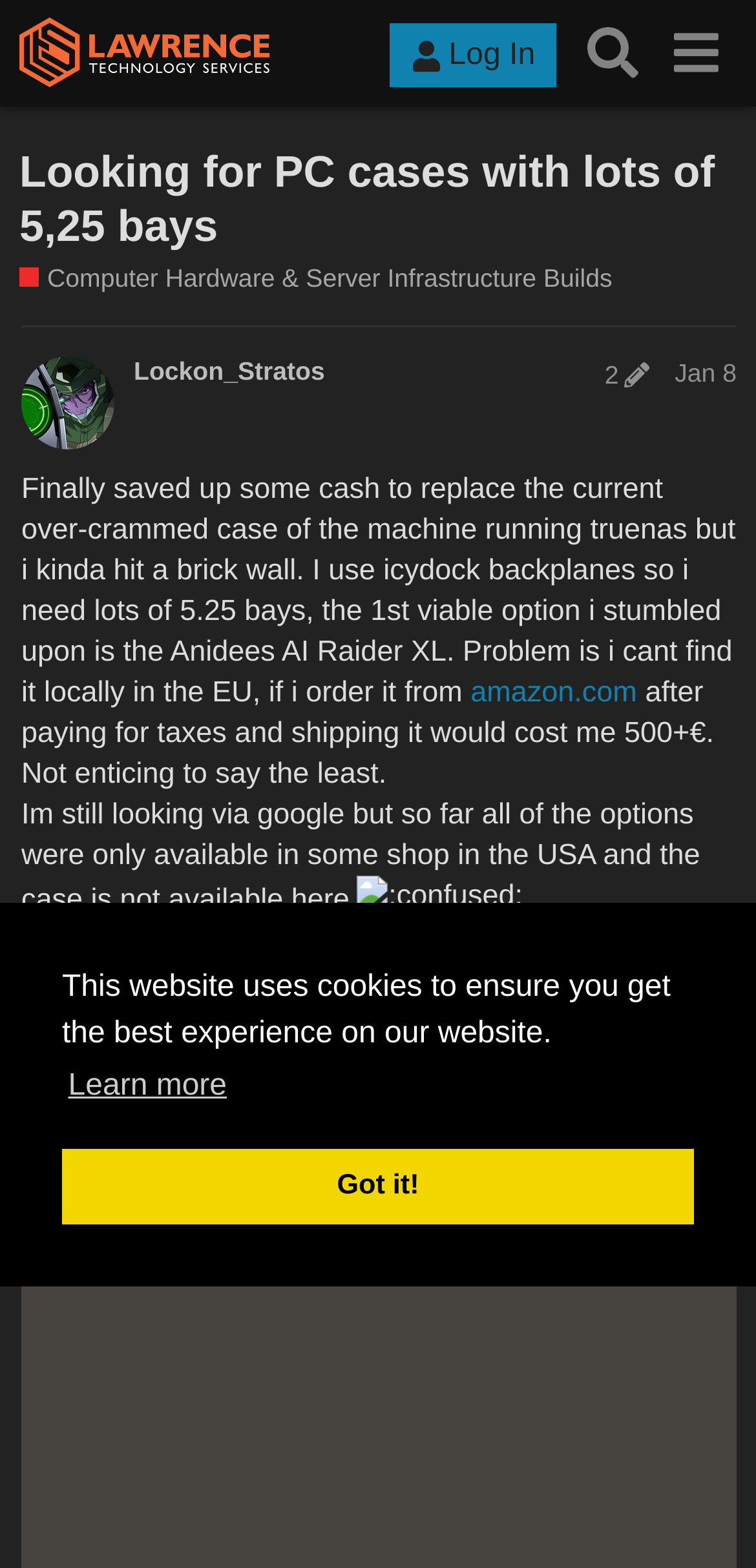Please identify the bounding box coordinates of where to click in order to follow the instruction: "Read the post by Lockon_Stratos".

[0.177, 0.227, 0.43, 0.247]